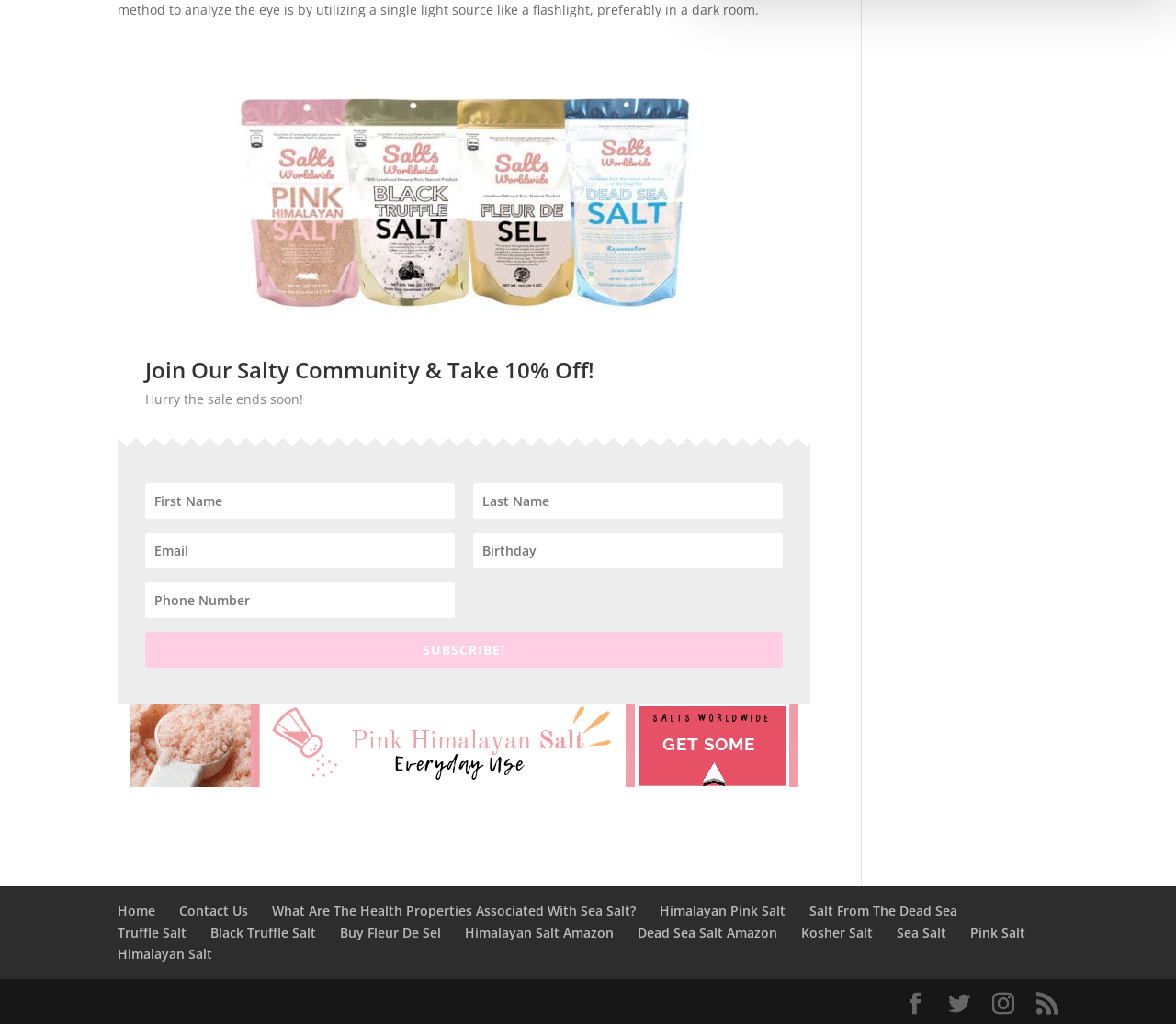Please find the bounding box coordinates of the clickable region needed to complete the following instruction: "Explore the Editor Picks section". The bounding box coordinates must consist of four float numbers between 0 and 1, i.e., [left, top, right, bottom].

None